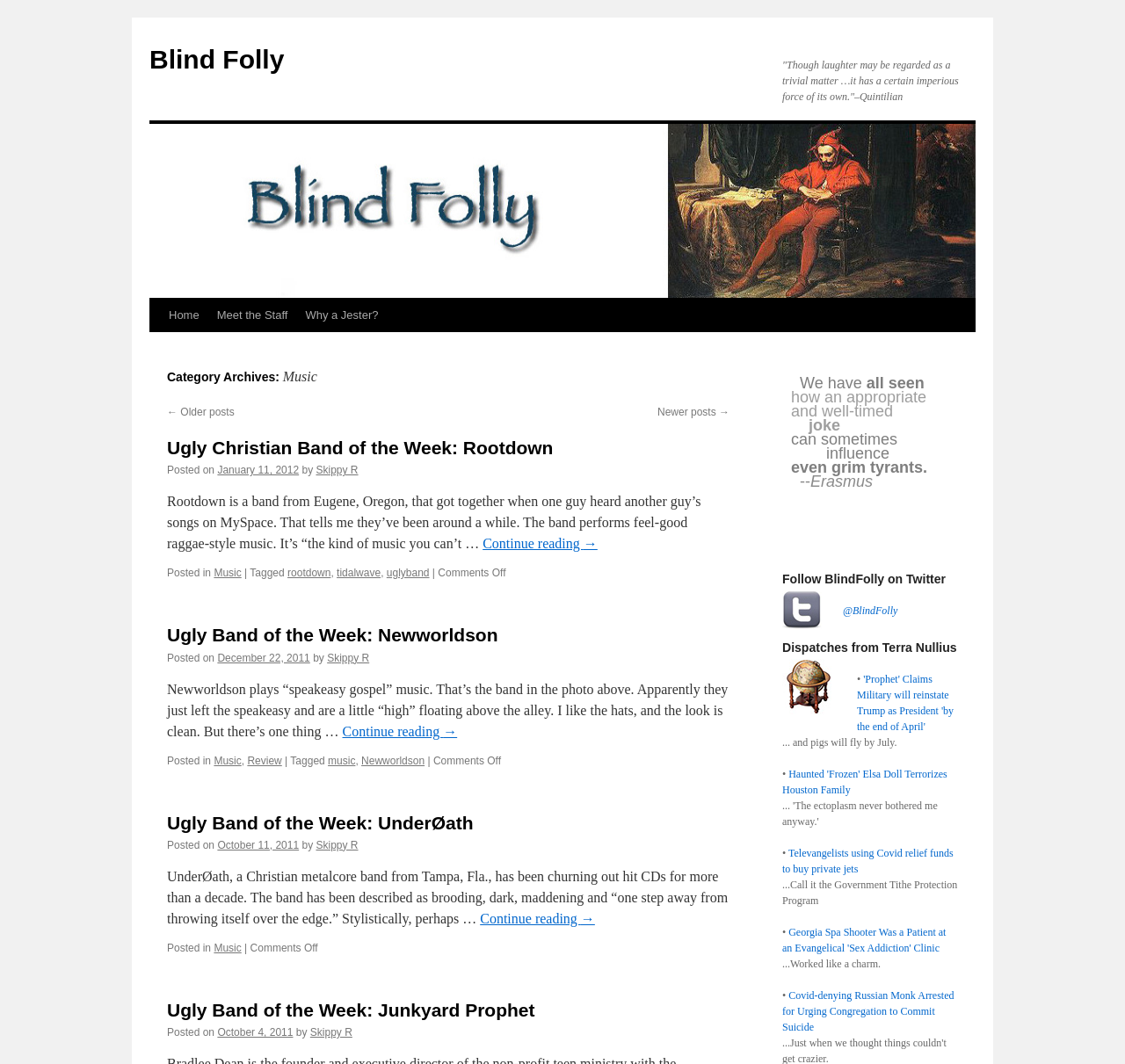Locate the bounding box coordinates of the clickable region necessary to complete the following instruction: "Visit ALTERNATIVE". Provide the coordinates in the format of four float numbers between 0 and 1, i.e., [left, top, right, bottom].

None